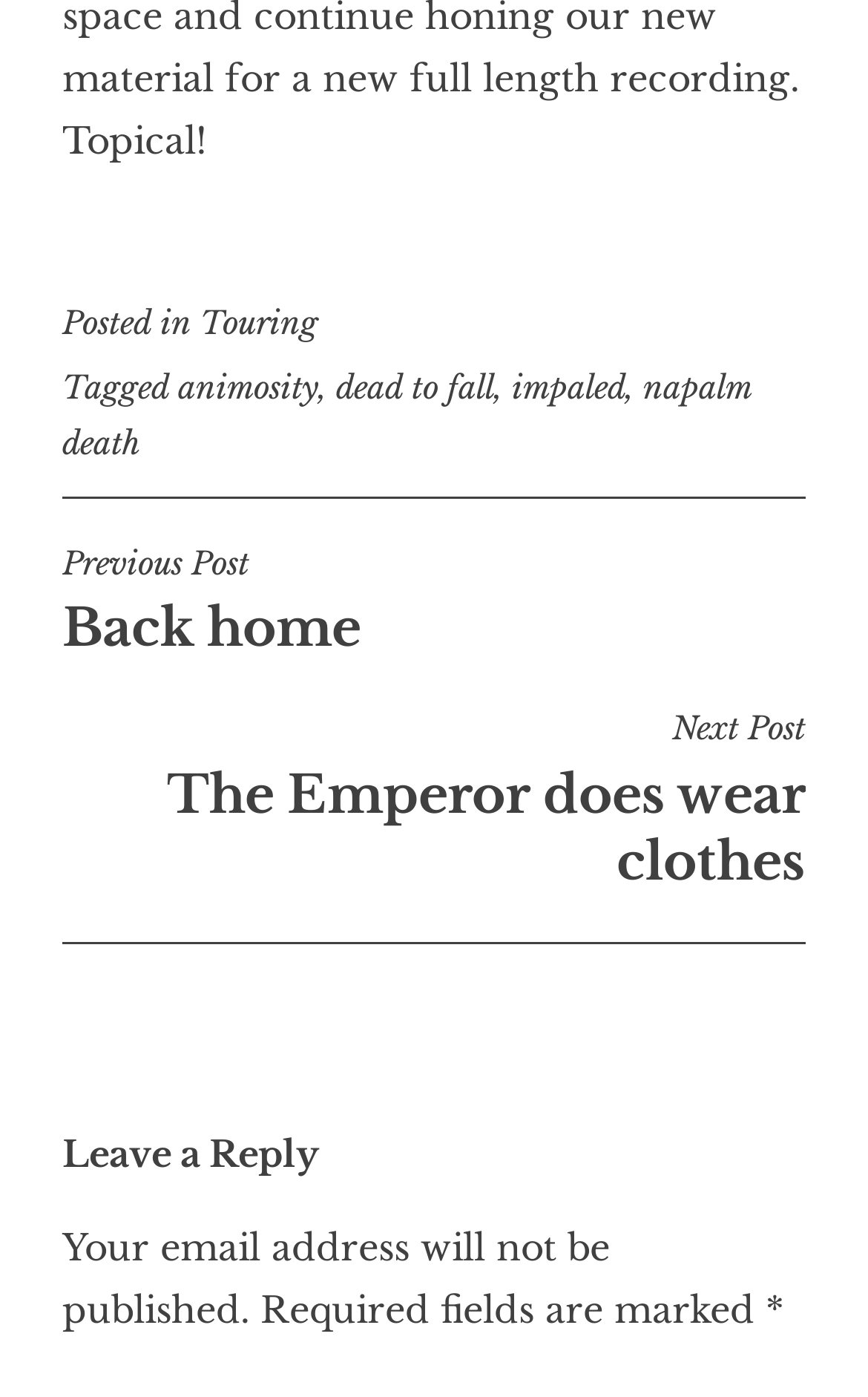Given the description "Tulane University Law School", provide the bounding box coordinates of the corresponding UI element.

None